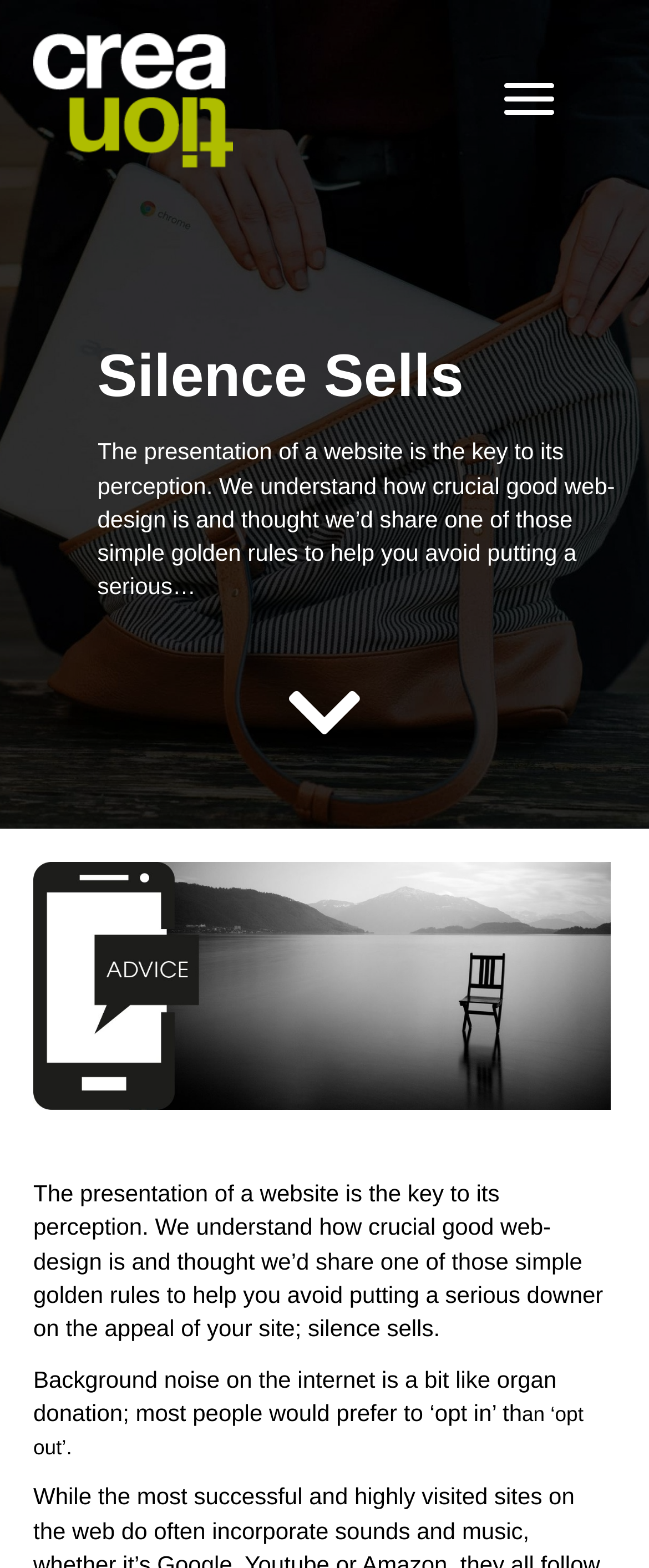Please provide the bounding box coordinate of the region that matches the element description: alt="Site-logo-white" title="Site-logo-white". Coordinates should be in the format (top-left x, top-left y, bottom-right x, bottom-right y) and all values should be between 0 and 1.

[0.051, 0.054, 0.359, 0.071]